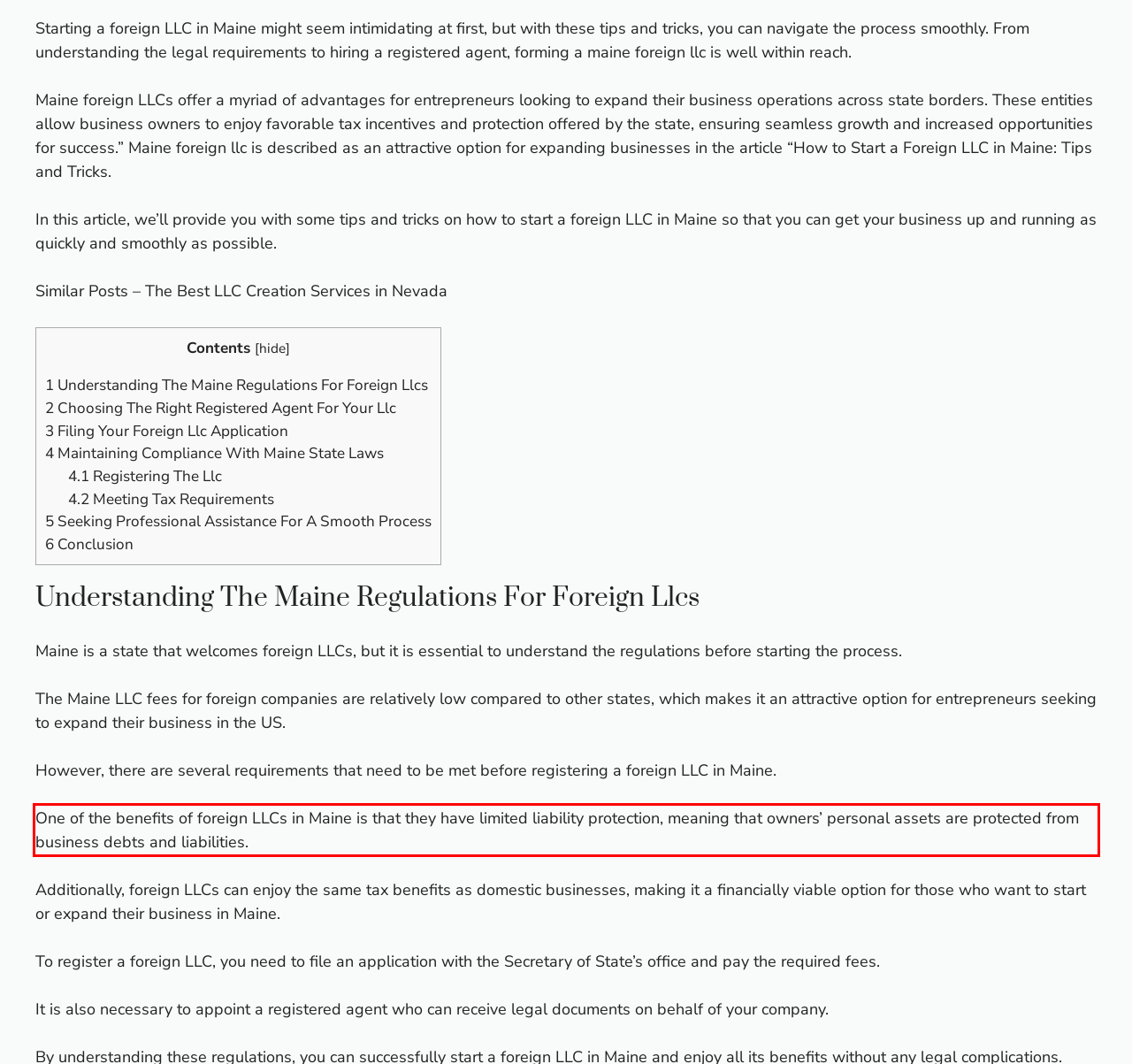Please take the screenshot of the webpage, find the red bounding box, and generate the text content that is within this red bounding box.

One of the benefits of foreign LLCs in Maine is that they have limited liability protection, meaning that owners’ personal assets are protected from business debts and liabilities.